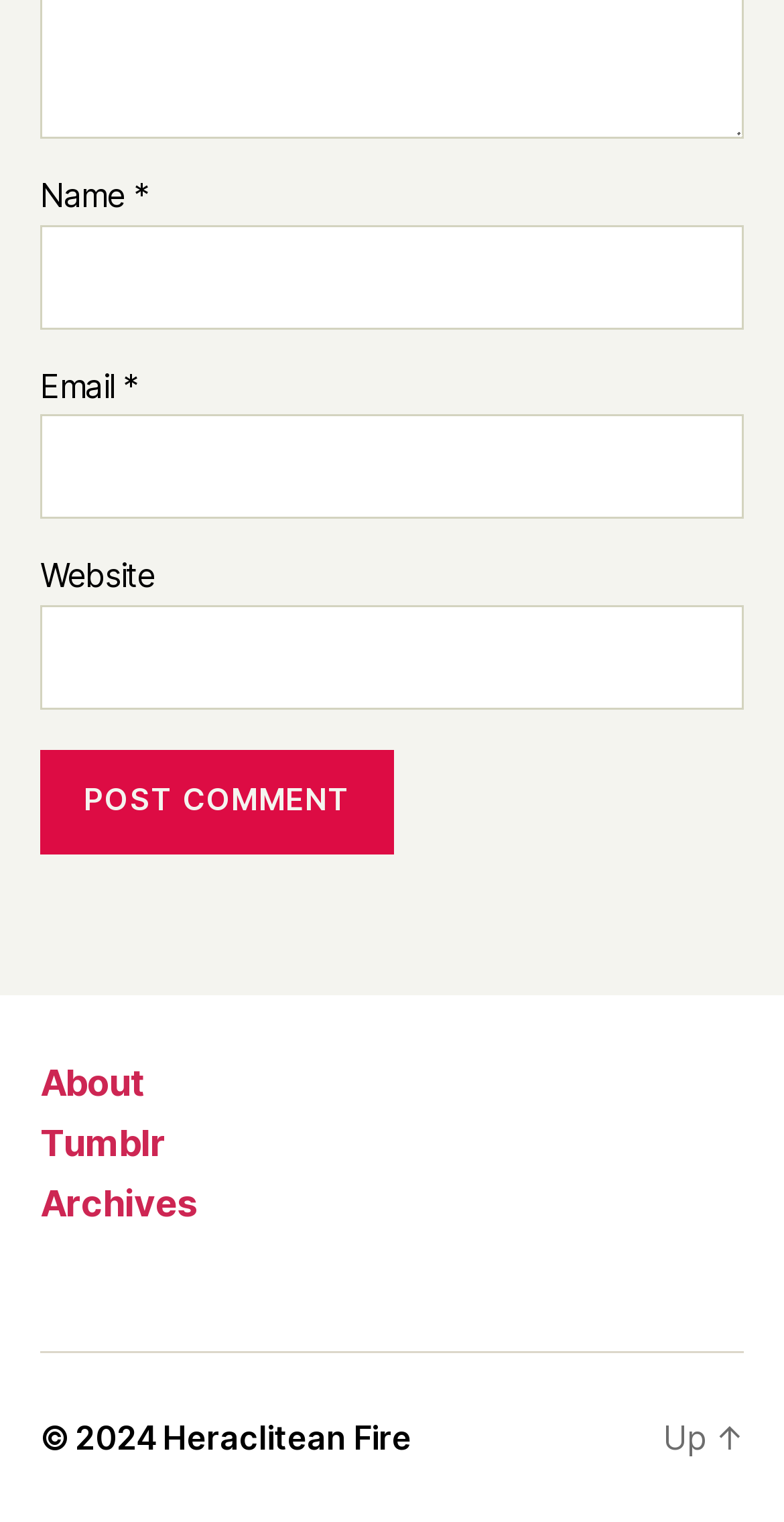Answer the question using only one word or a concise phrase: What is the text on the button?

POST COMMENT